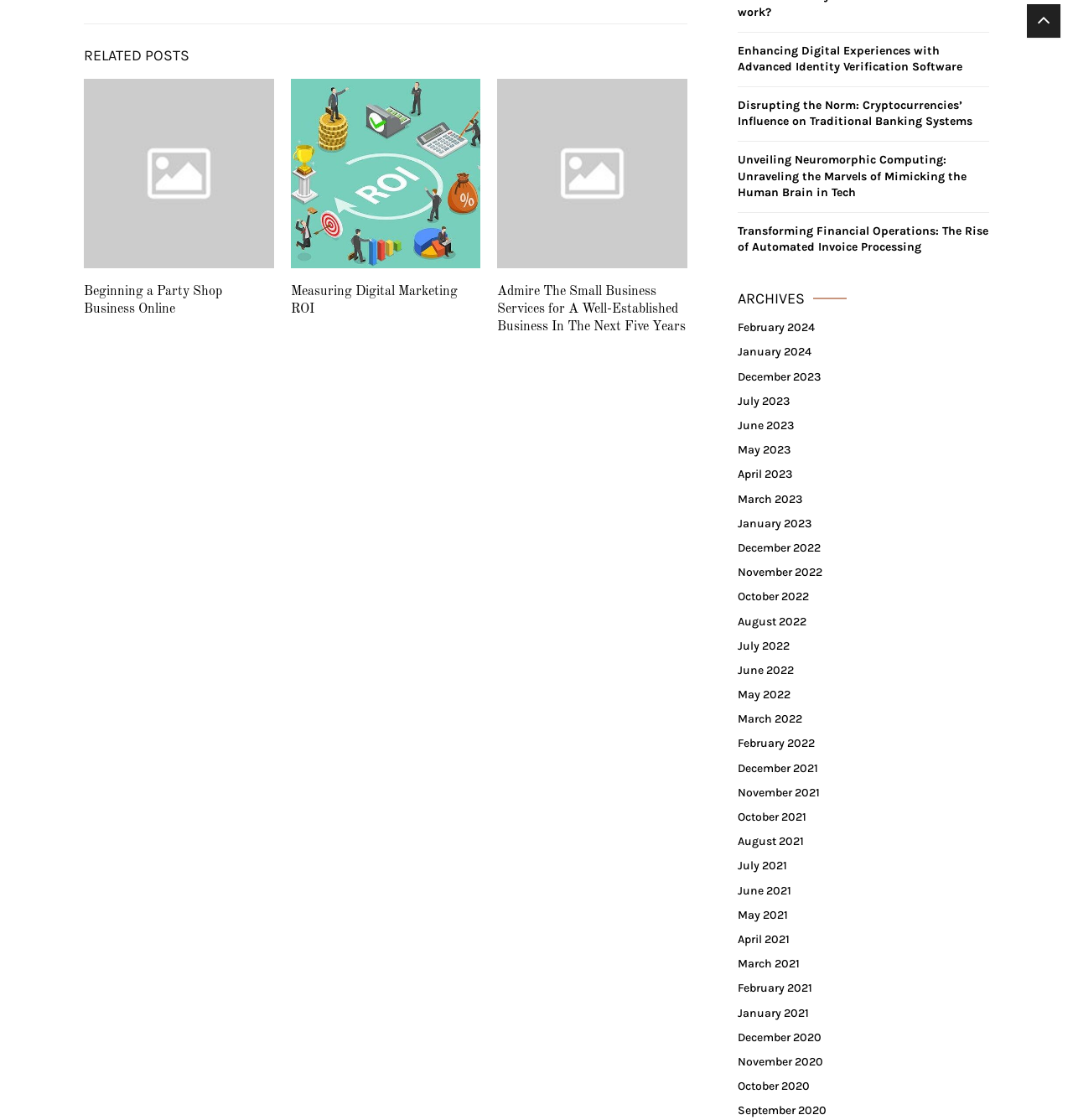Given the description of a UI element: "Recreation", identify the bounding box coordinates of the matching element in the webpage screenshot.

None